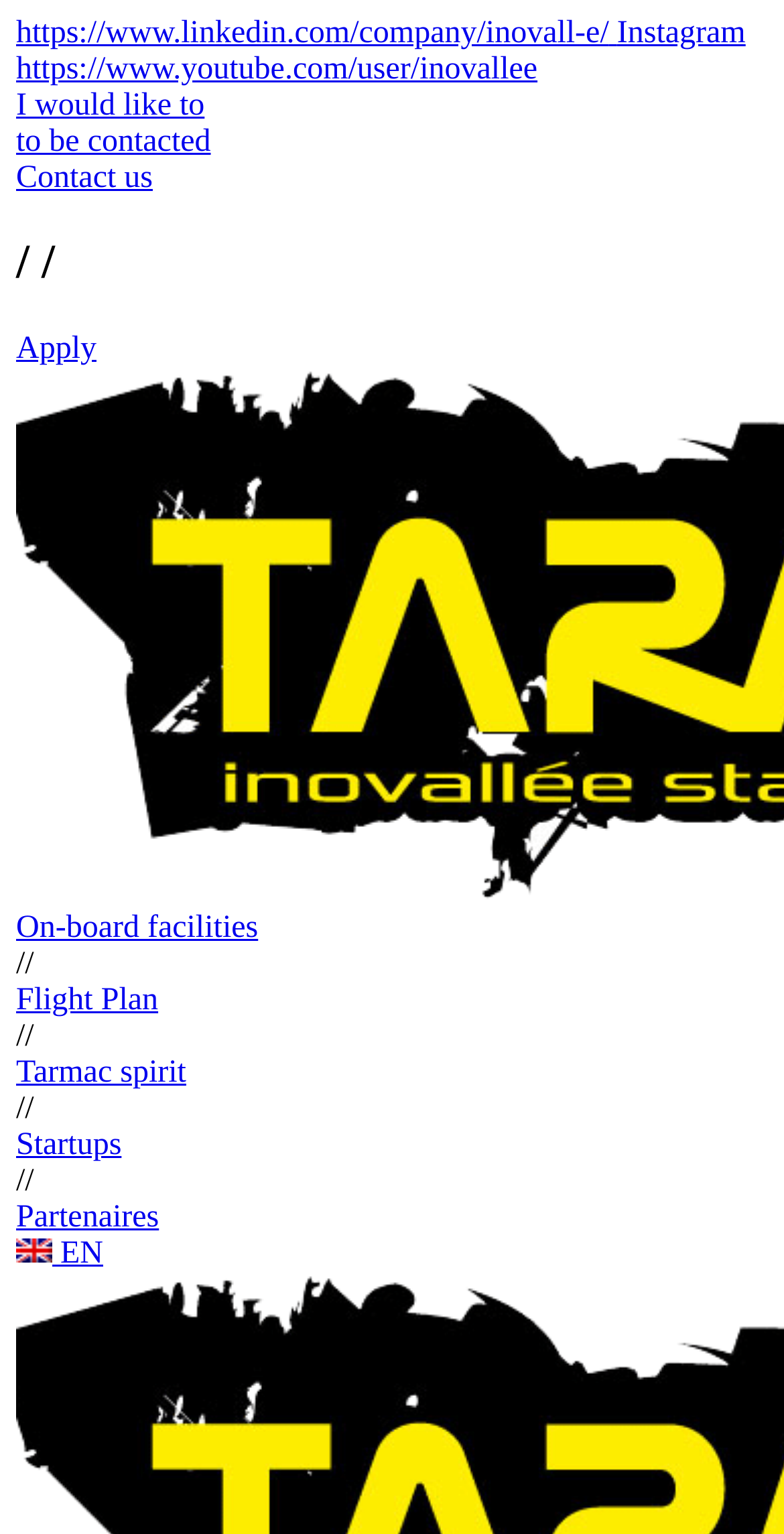Please identify the bounding box coordinates of the region to click in order to complete the given instruction: "Contact us". The coordinates should be four float numbers between 0 and 1, i.e., [left, top, right, bottom].

[0.021, 0.105, 0.195, 0.127]